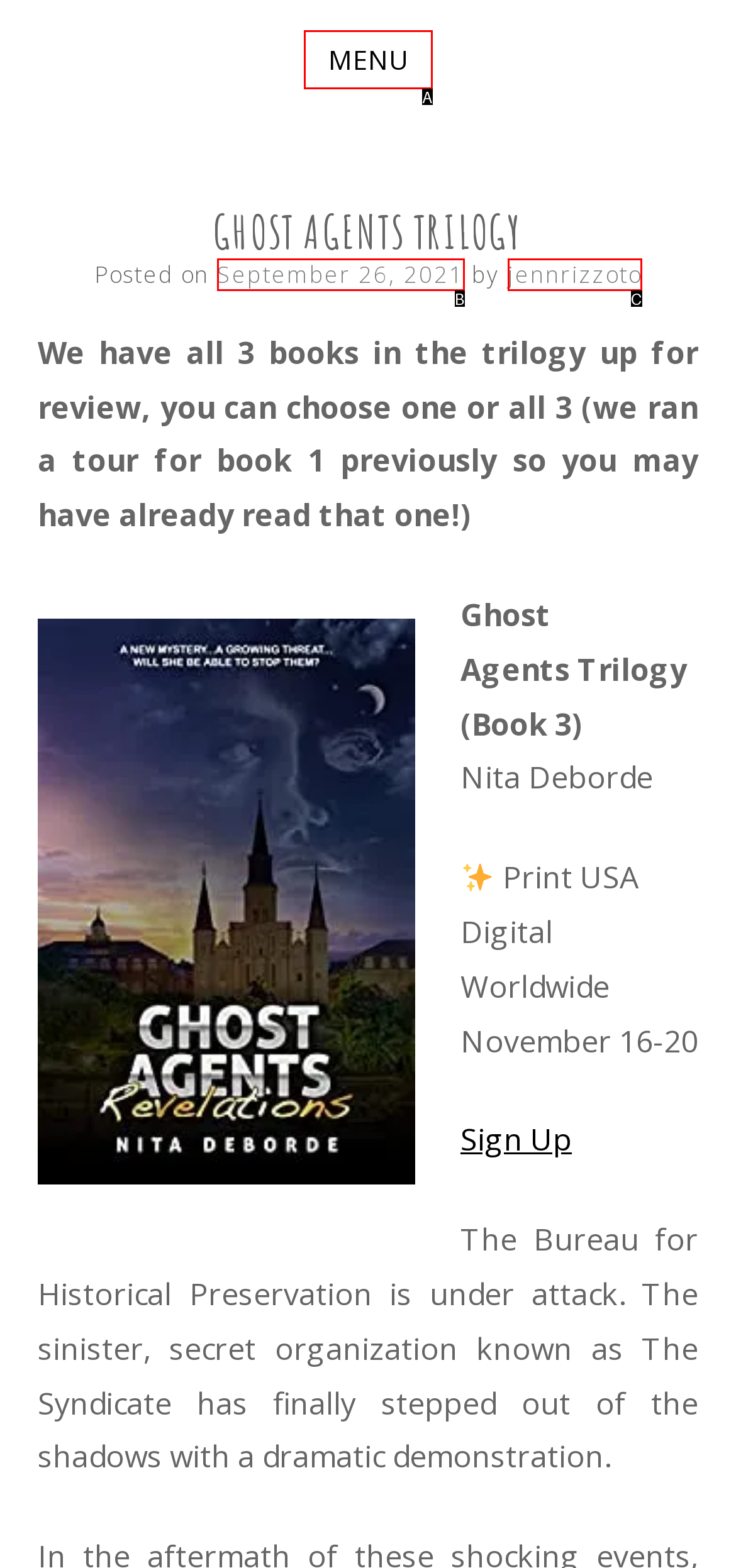From the given options, find the HTML element that fits the description: June 4, 2024. Reply with the letter of the chosen element.

None